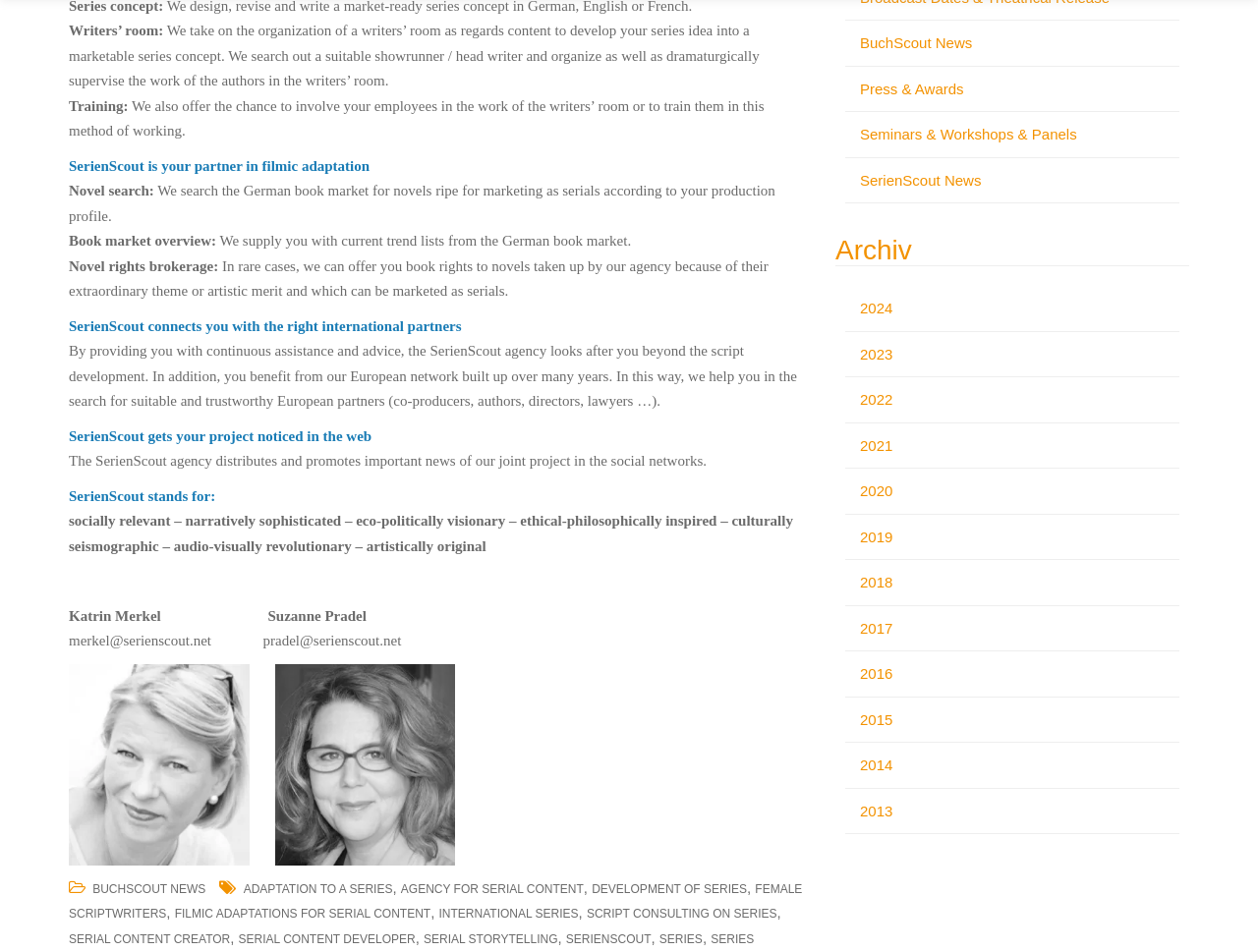Given the webpage screenshot, identify the bounding box of the UI element that matches this description: "adaptation to a series".

[0.193, 0.926, 0.312, 0.941]